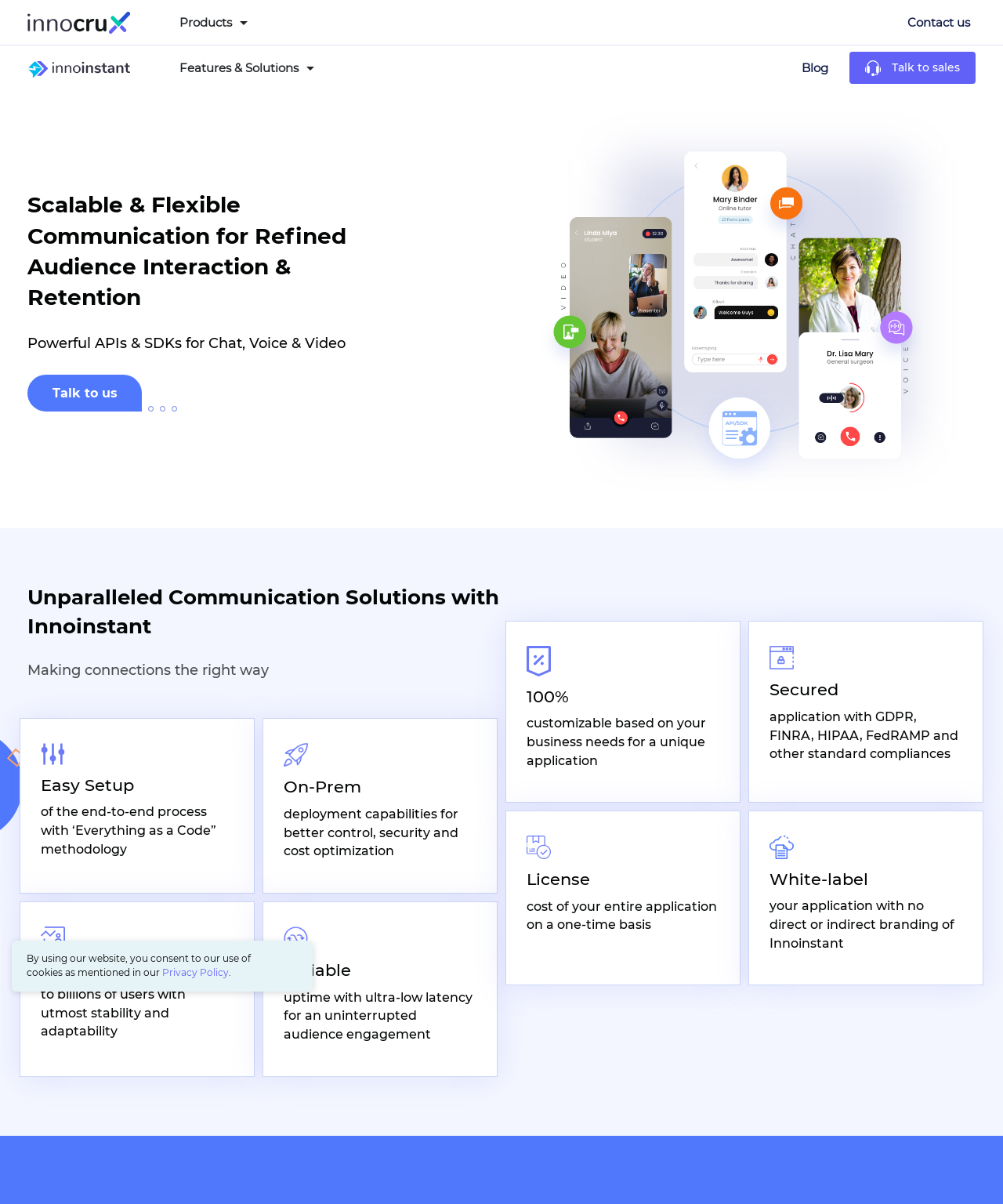Locate the bounding box coordinates of the segment that needs to be clicked to meet this instruction: "View office locations in Washington, DC".

None